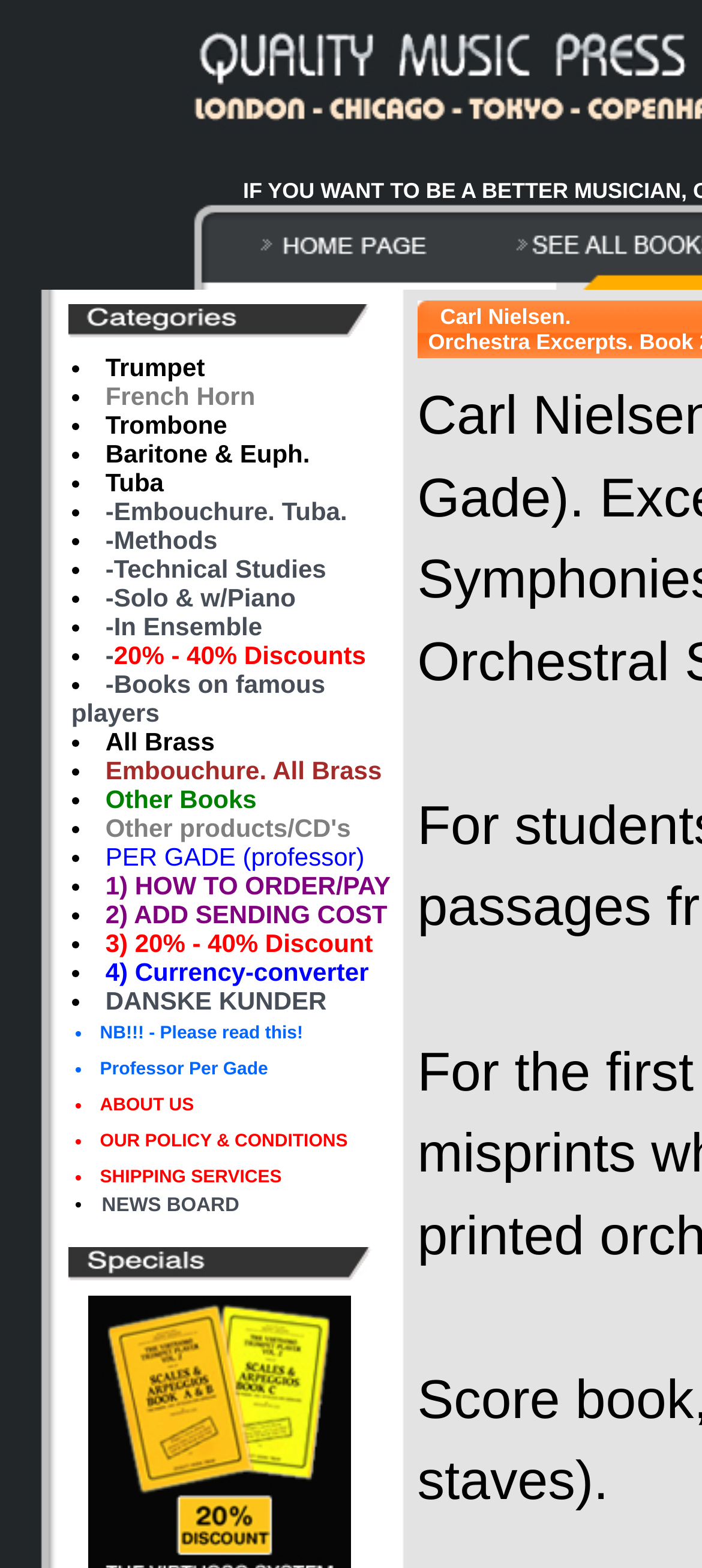Create a detailed description of the webpage's content and layout.

The webpage is about Quality Music Press, a website that specializes in books and study materials for brass instruments. At the top, there is a table with three cells, but no content is displayed. Below this table, there is a large section that takes up most of the page. This section is divided into two parts: an image on the left and a block of text on the right. The image is a logo or a graphic related to music or brass instruments. The text block is a long list of links and descriptions, organized into categories such as "Trumpet", "French Horn", "Trombone", and so on. Each category has several sub-links, including "Embouchure", "Methods", "Technical Studies", and more. The text also mentions discounts, shipping, and currency conversion.

Below this section, there is another block of text that appears to be a welcome message or an introduction to the website. It mentions "Professor Per Gade" and has several links to other pages, including "ABOUT US", "OUR POLICY & CONDITIONS", "SHIPPING SERVICES", and "NEWS BOARD". There are also several images scattered throughout this section, but they are not explicitly described. Overall, the webpage is focused on providing information and resources for musicians who play brass instruments.